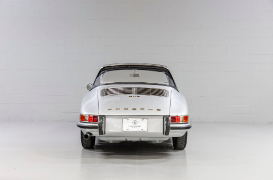How long did the car's restoration process take?
Using the image as a reference, answer the question in detail.

The caption states that the car underwent an 'extensive two-year restoration process', indicating that the restoration work took a total of two years to complete.